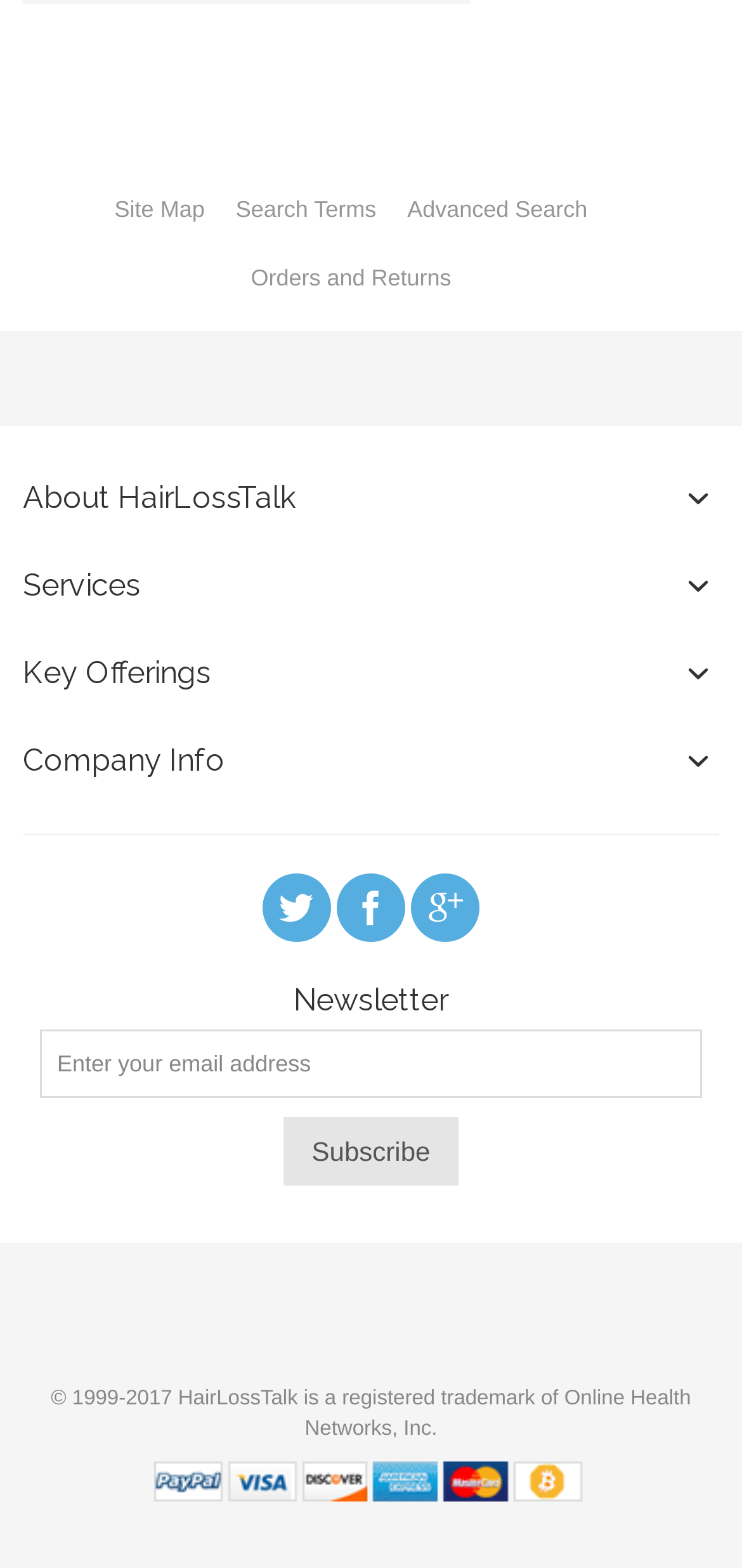What is the purpose of the 'Subscribe' button?
Please give a well-detailed answer to the question.

The 'Subscribe' button is located below a textbox labeled 'Newsletter' and a static text 'Enter your email address', indicating that the user needs to enter their email address to subscribe to a newsletter.